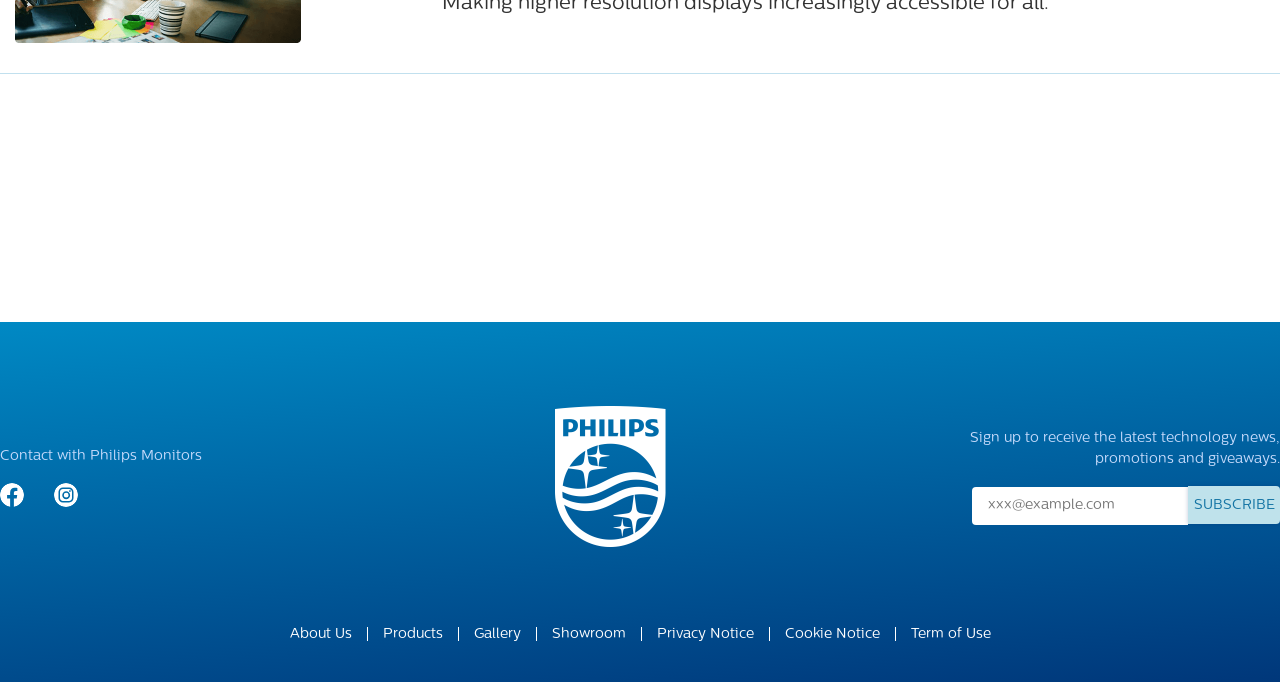Locate the bounding box coordinates of the item that should be clicked to fulfill the instruction: "Browse the Products page".

[0.299, 0.92, 0.346, 0.942]